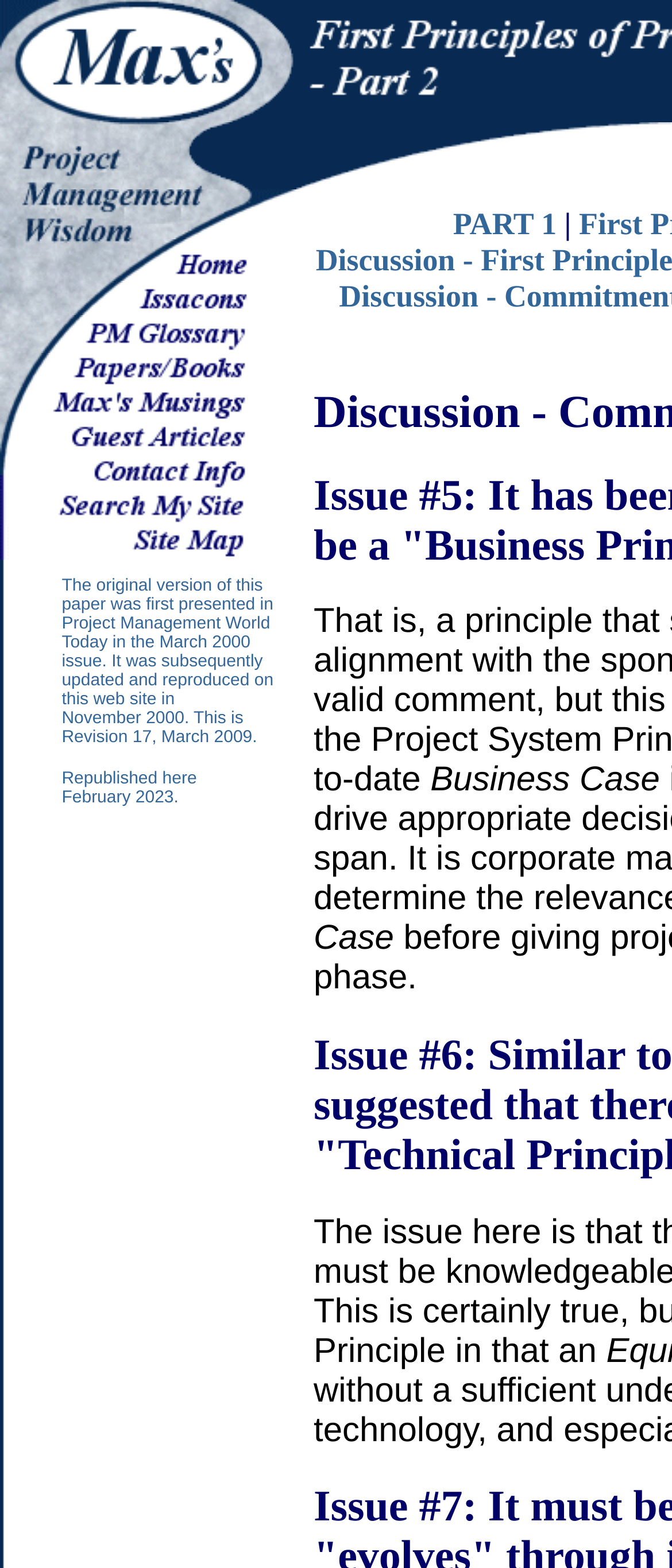How many revisions has this paper undergone?
Using the image, elaborate on the answer with as much detail as possible.

According to the text in the LayoutTableCell element, 'This is Revision 17, March 2009.', we can determine that the paper has undergone 17 revisions.